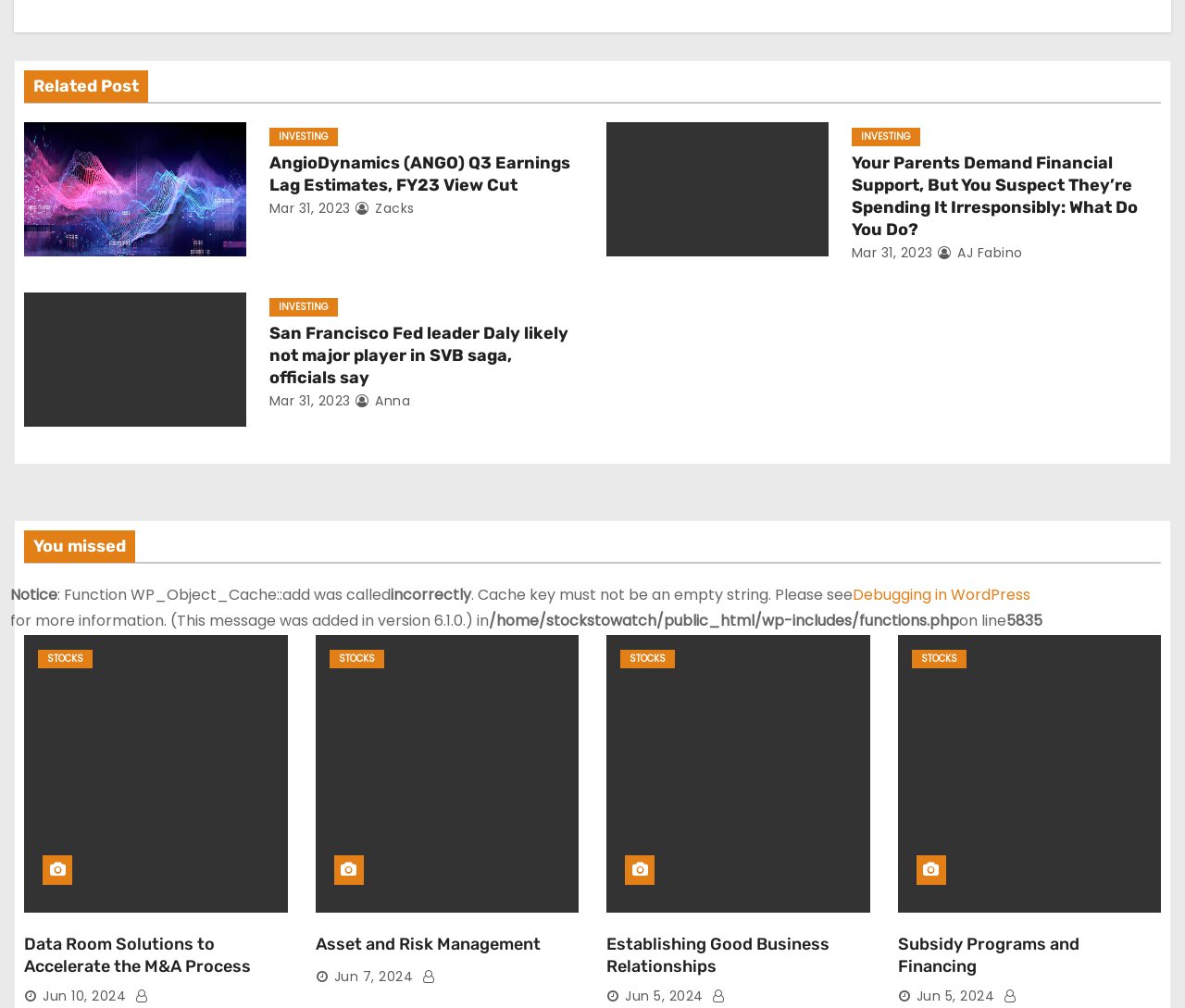Given the webpage screenshot and the description, determine the bounding box coordinates (top-left x, top-left y, bottom-right x, bottom-right y) that define the location of the UI element matching this description: Jun 10, 2024

[0.036, 0.979, 0.106, 0.997]